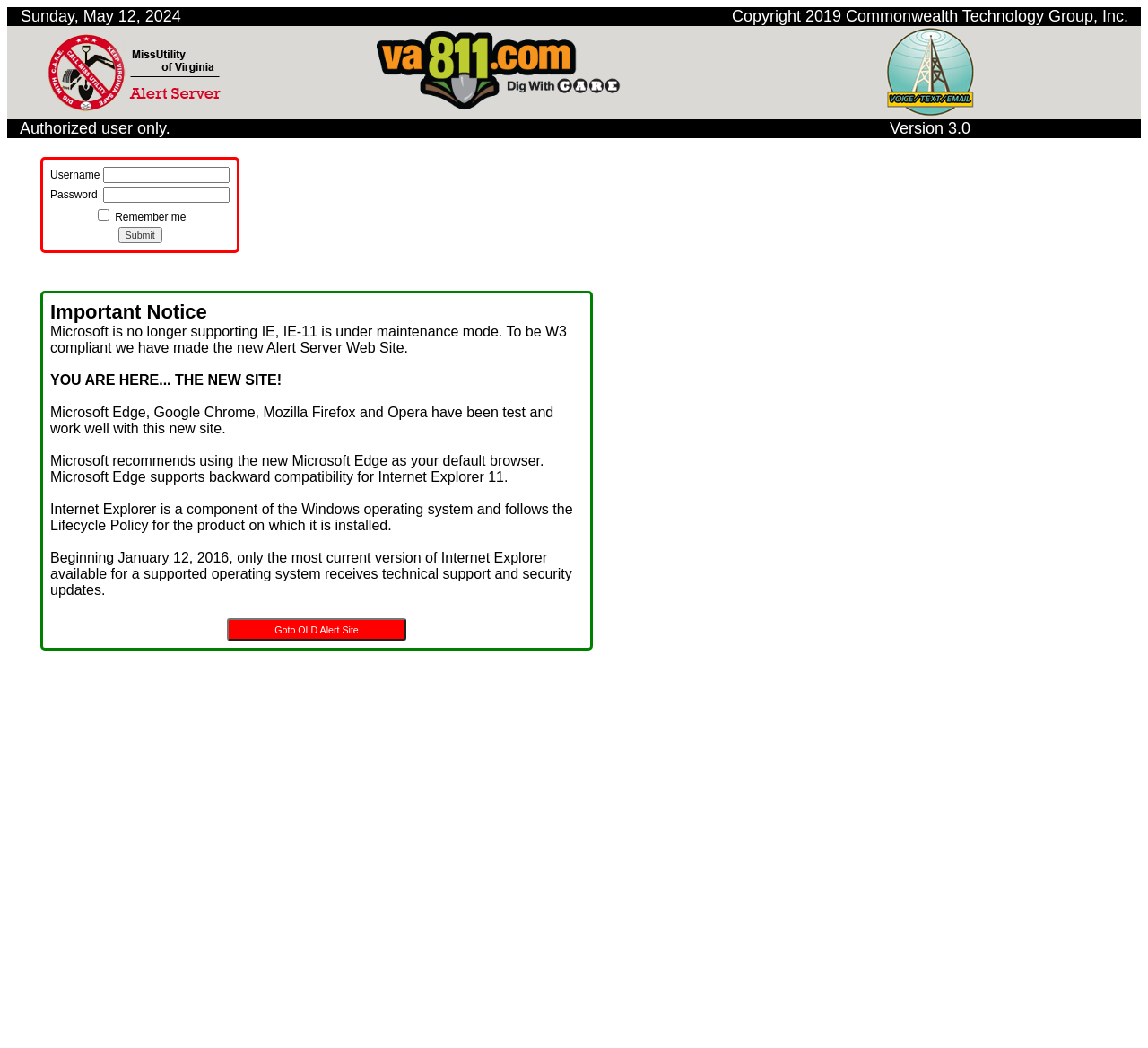Using the element description: "name="submit1" value="Submit"", determine the bounding box coordinates for the specified UI element. The coordinates should be four float numbers between 0 and 1, [left, top, right, bottom].

[0.103, 0.217, 0.141, 0.232]